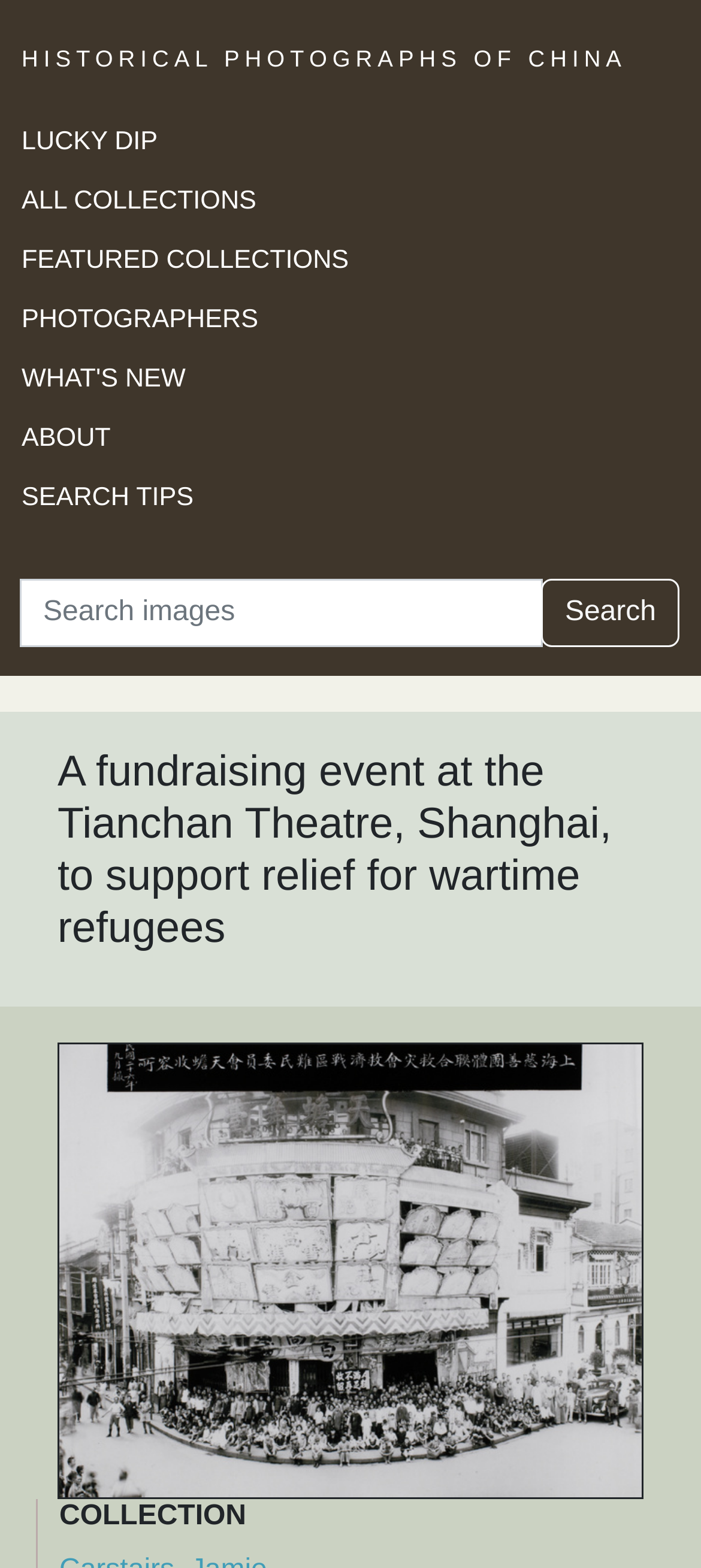Identify the text that serves as the heading for the webpage and generate it.

HISTORICAL PHOTOGRAPHS OF CHINA